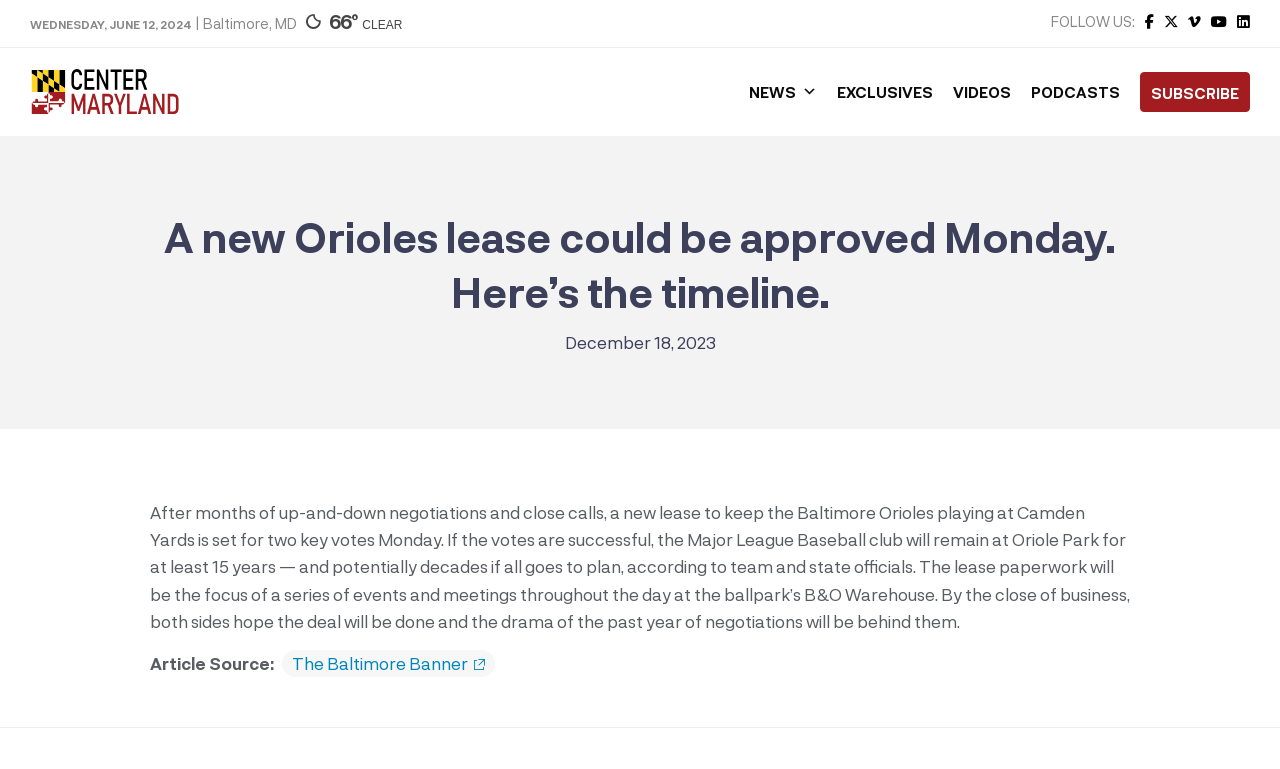Extract the bounding box coordinates of the UI element described: "The Baltimore Banner". Provide the coordinates in the format [left, top, right, bottom] with values ranging from 0 to 1.

[0.22, 0.845, 0.387, 0.881]